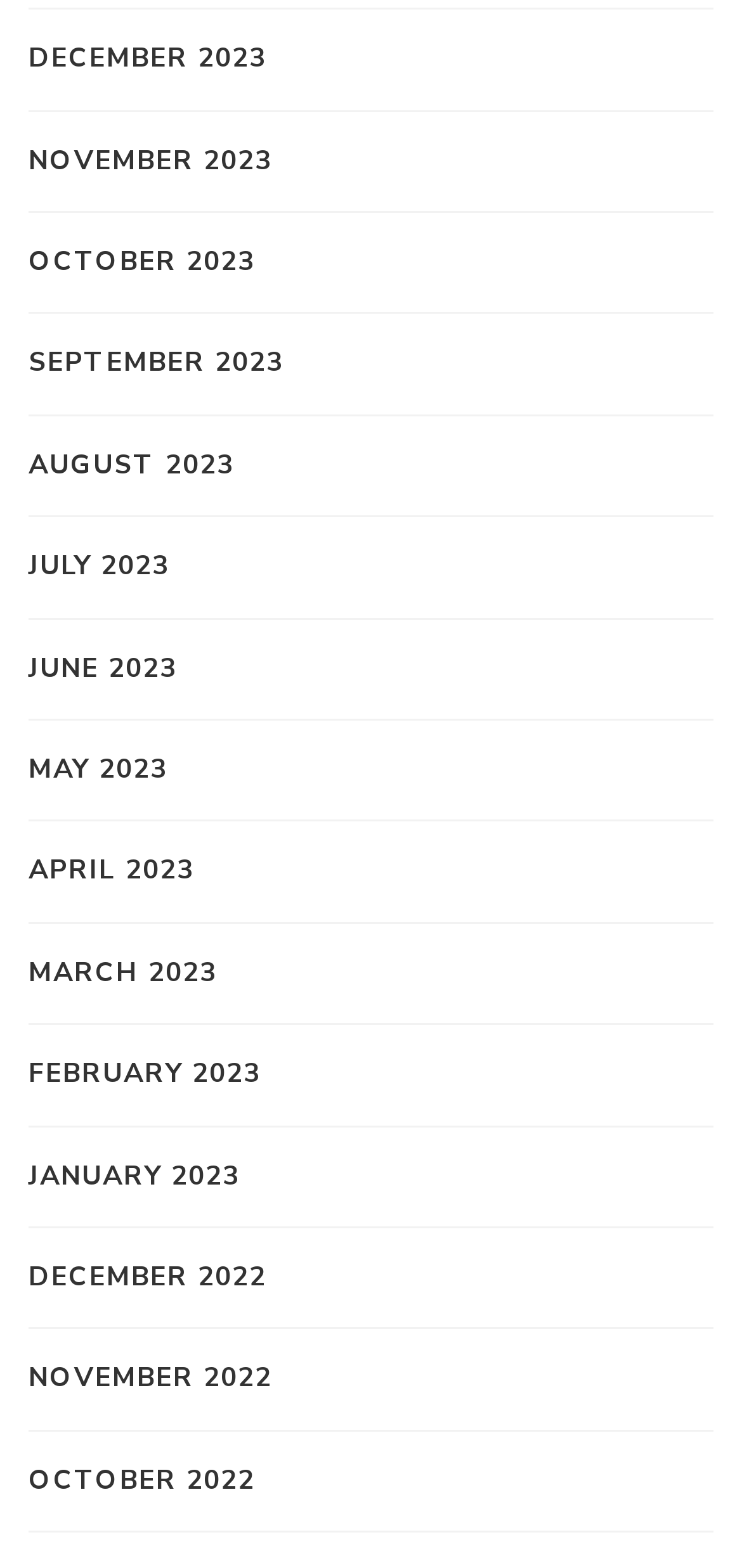Determine the bounding box coordinates of the region I should click to achieve the following instruction: "Check out the link 'Kristin Kopf'". Ensure the bounding box coordinates are four float numbers between 0 and 1, i.e., [left, top, right, bottom].

None